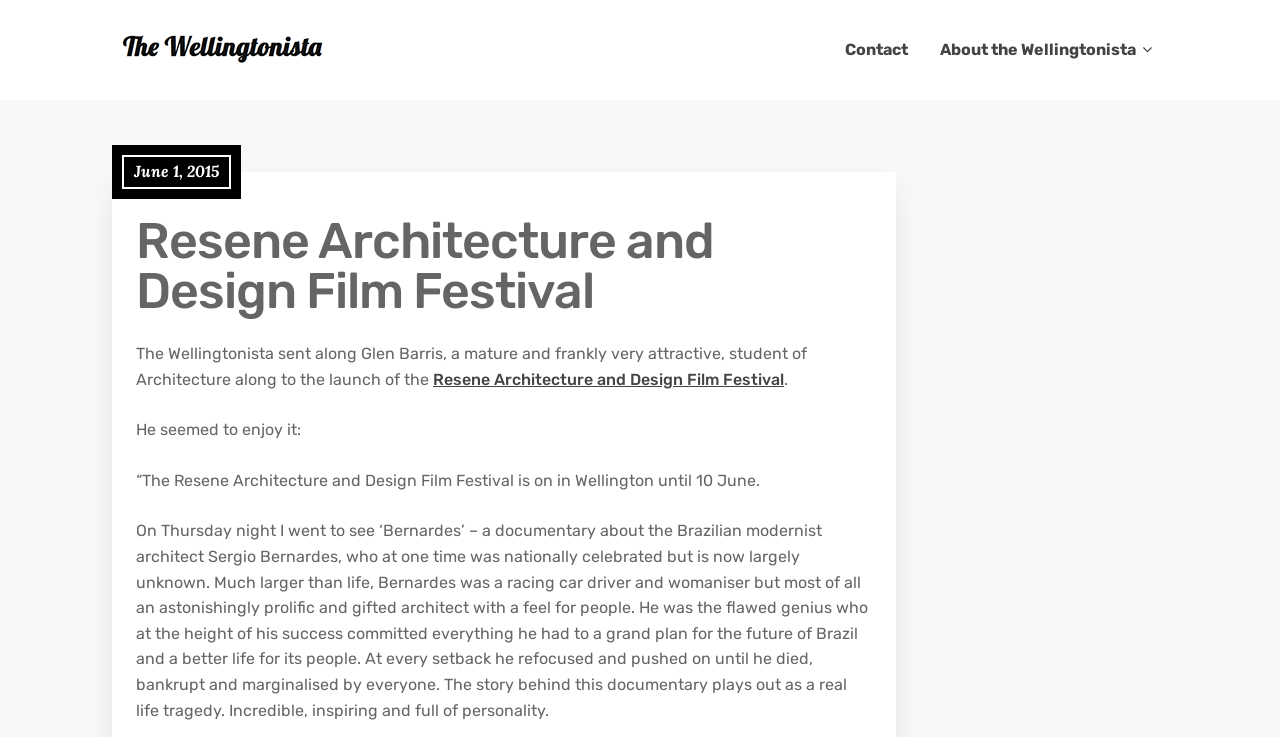Locate the UI element described by Contact and provide its bounding box coordinates. Use the format (top-left x, top-left y, bottom-right x, bottom-right y) with all values as floating point numbers between 0 and 1.

[0.648, 0.02, 0.722, 0.115]